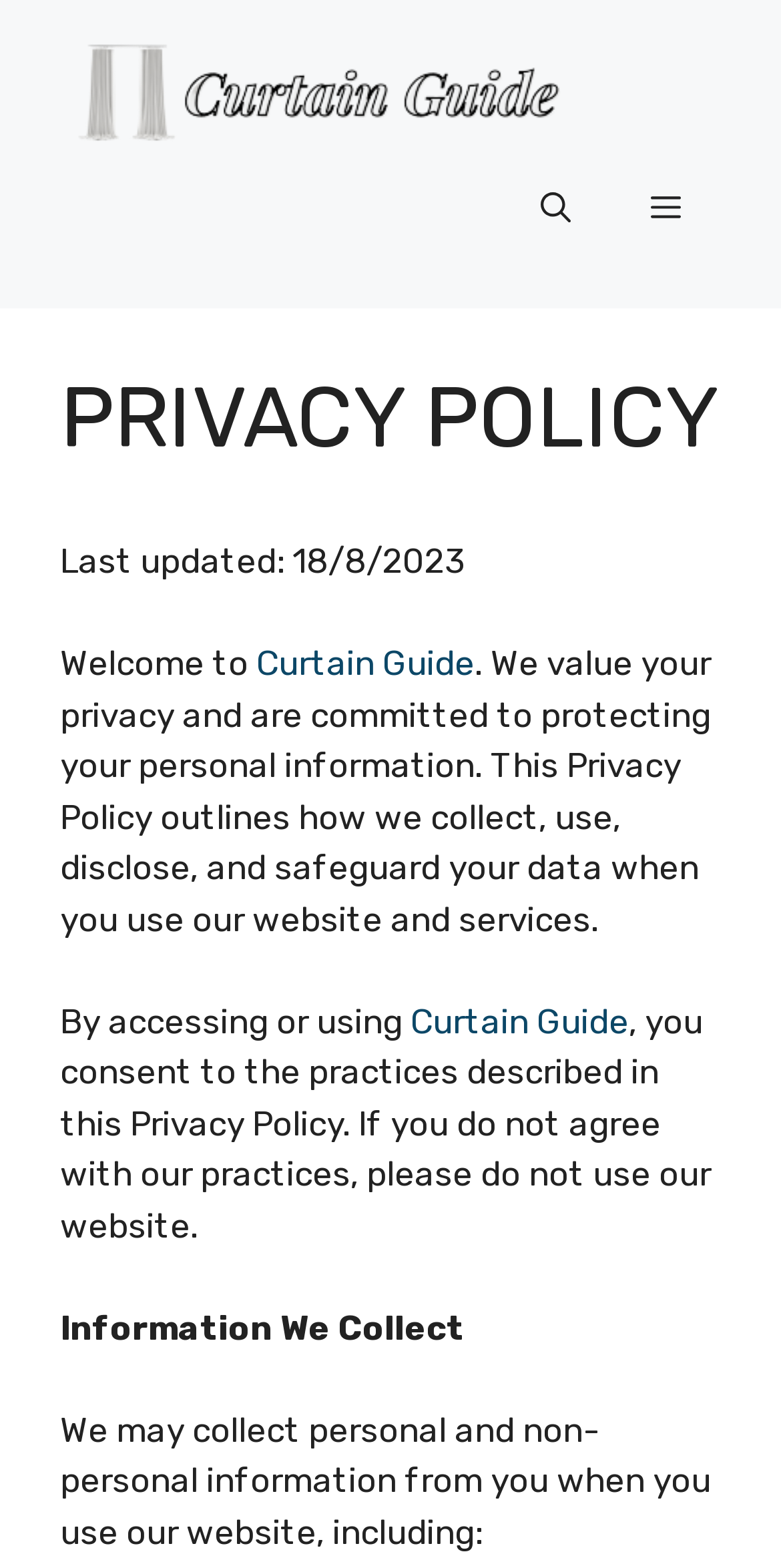What type of information does the website collect?
Utilize the information in the image to give a detailed answer to the question.

I determined the answer by reading the text 'We may collect personal and non-personal information from you when you use our website, including:' which suggests that the website collects both personal and non-personal information.